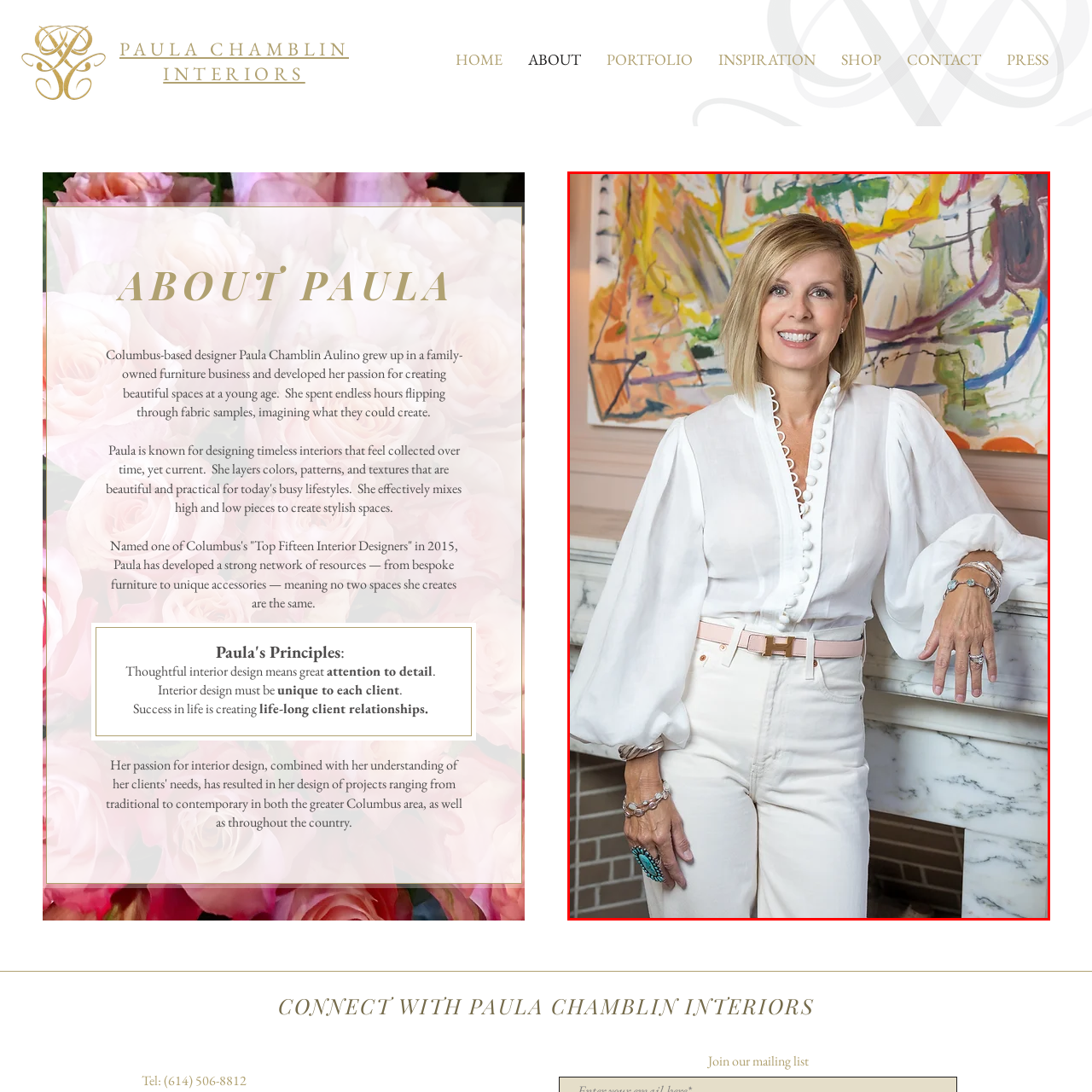What color is Paula's belt?
Examine the image enclosed within the red bounding box and provide a comprehensive answer relying on the visual details presented in the image.

According to the caption, Paula wears a coordinating light pink belt that complements her tailored white pants, suggesting that the belt is light pink in color.